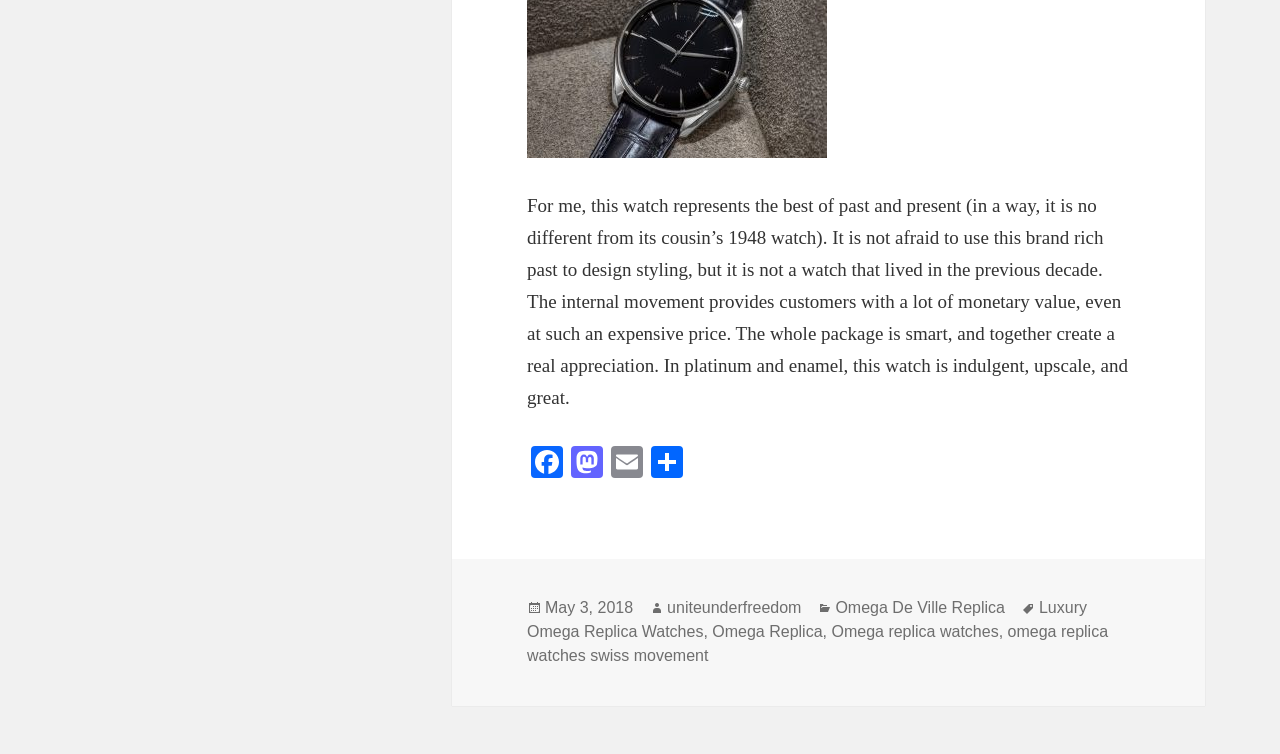Extract the bounding box coordinates of the UI element described: "Facebook". Provide the coordinates in the format [left, top, right, bottom] with values ranging from 0 to 1.

[0.412, 0.592, 0.443, 0.641]